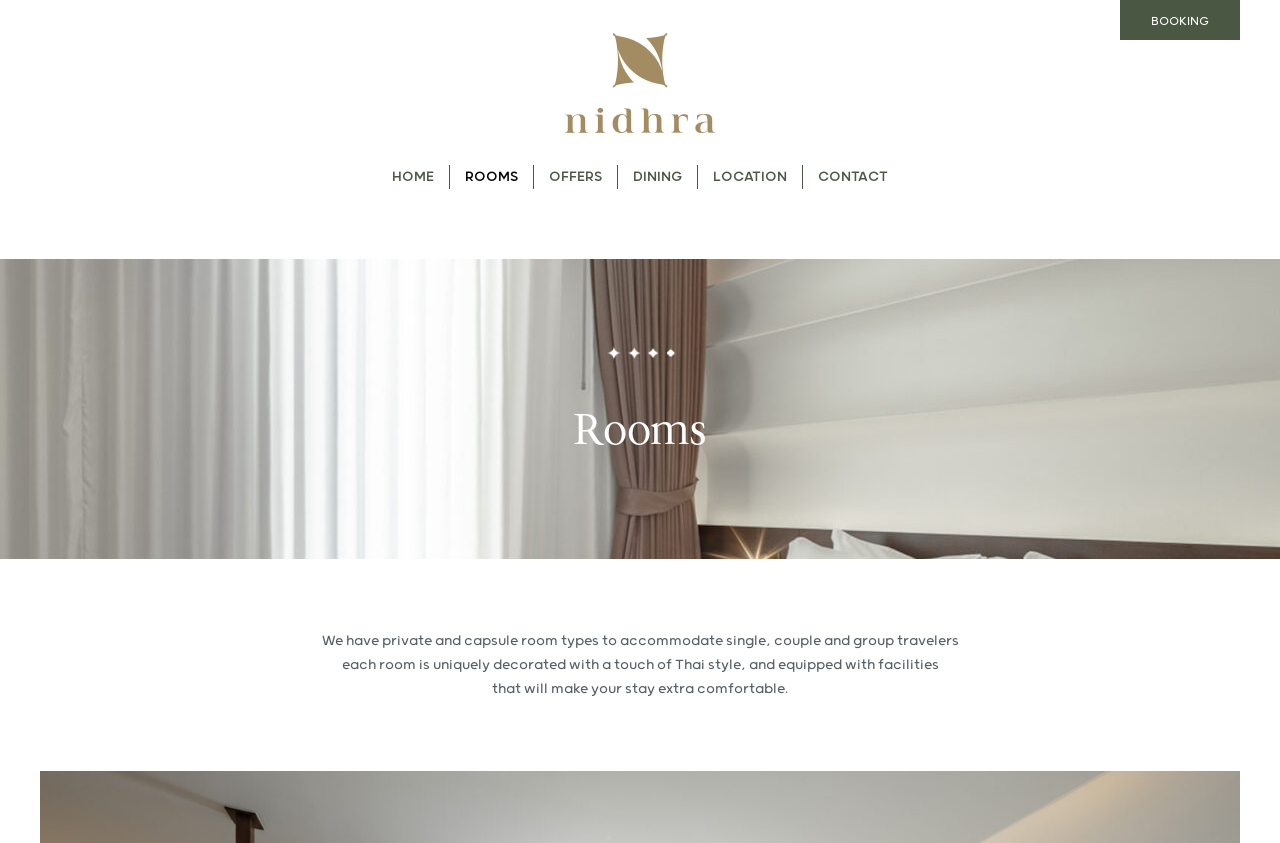How many room types are mentioned?
Please give a detailed and elaborate answer to the question.

The StaticText element mentions 'private and capsule room types', which implies that there are two types of rooms mentioned on the webpage.